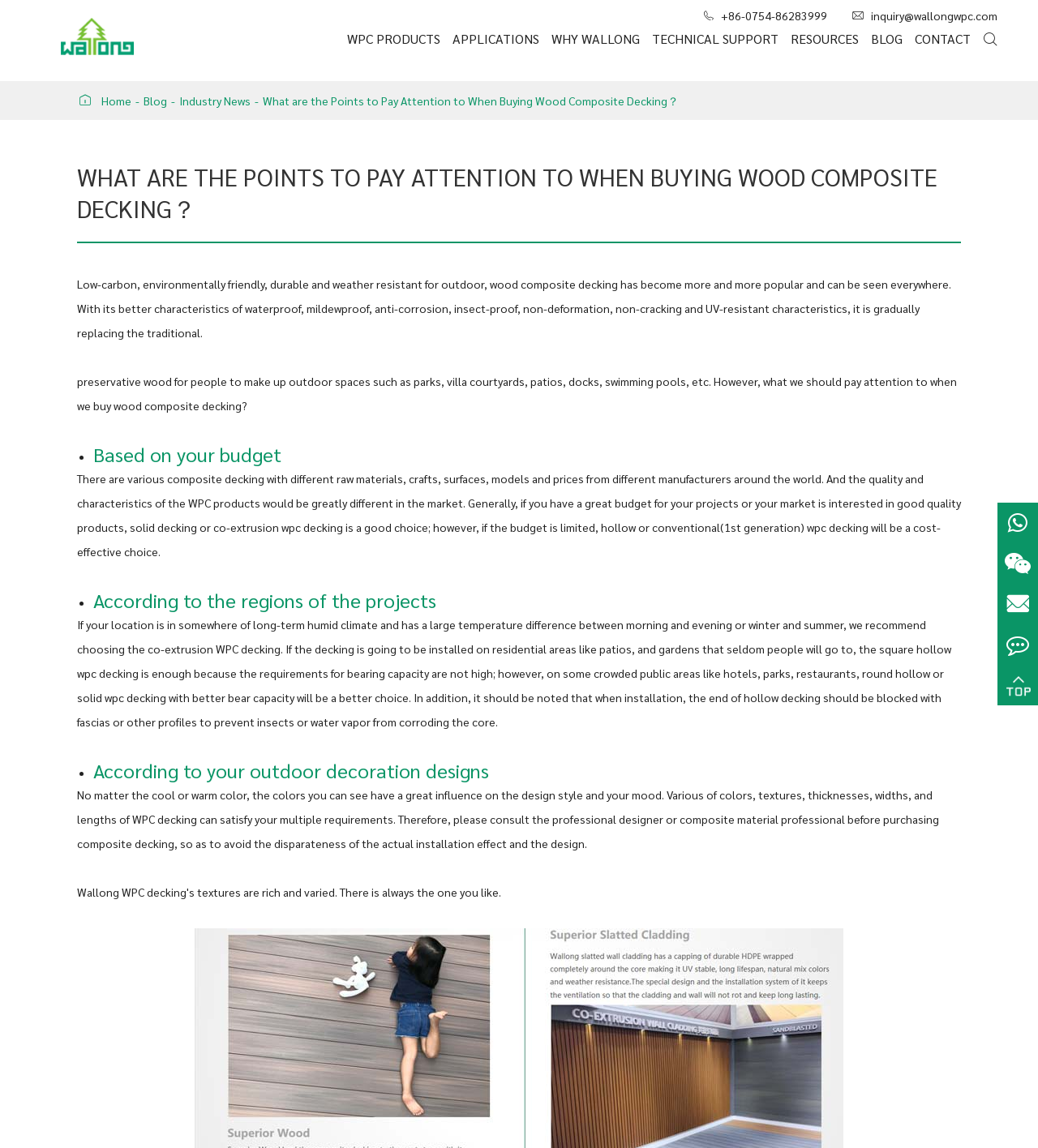Please locate the bounding box coordinates for the element that should be clicked to achieve the following instruction: "Click on the 'WPC PRODUCTS' link". Ensure the coordinates are given as four float numbers between 0 and 1, i.e., [left, top, right, bottom].

[0.334, 0.02, 0.424, 0.048]